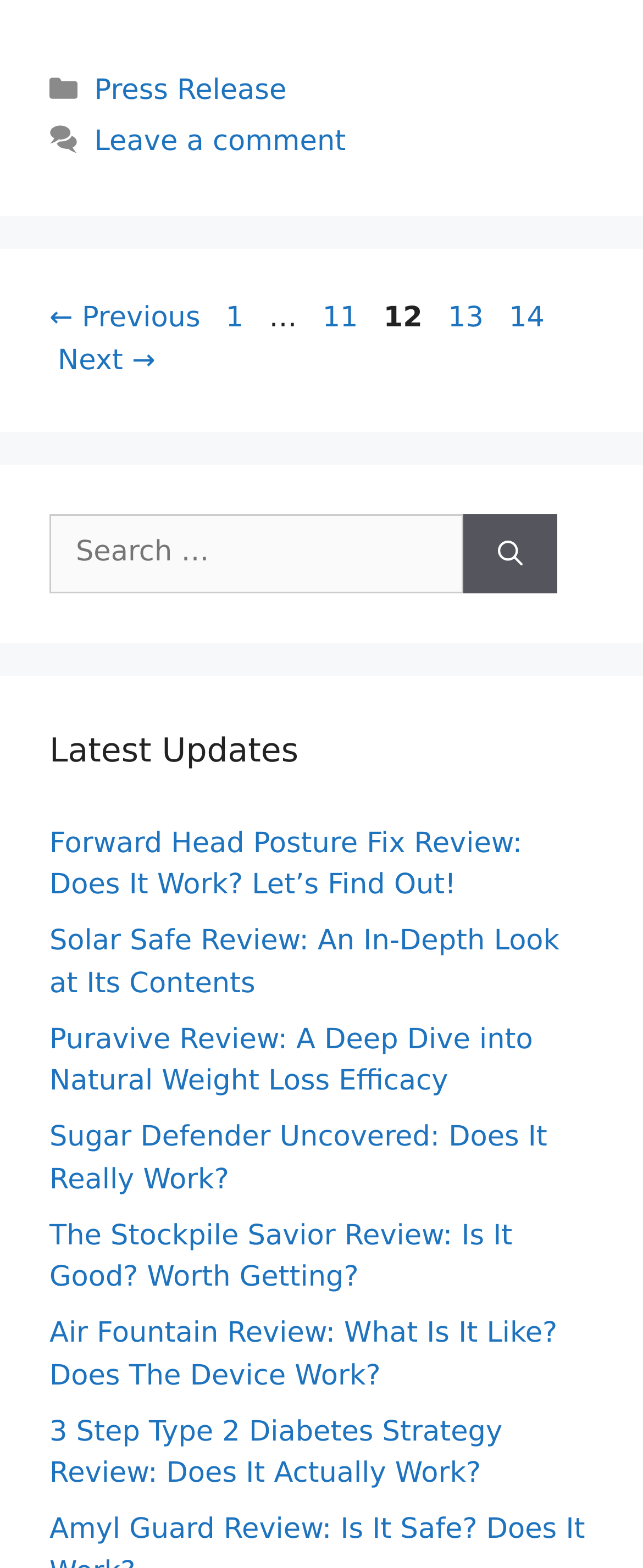Please identify the bounding box coordinates of the element's region that I should click in order to complete the following instruction: "Search for something". The bounding box coordinates consist of four float numbers between 0 and 1, i.e., [left, top, right, bottom].

[0.077, 0.328, 0.721, 0.378]